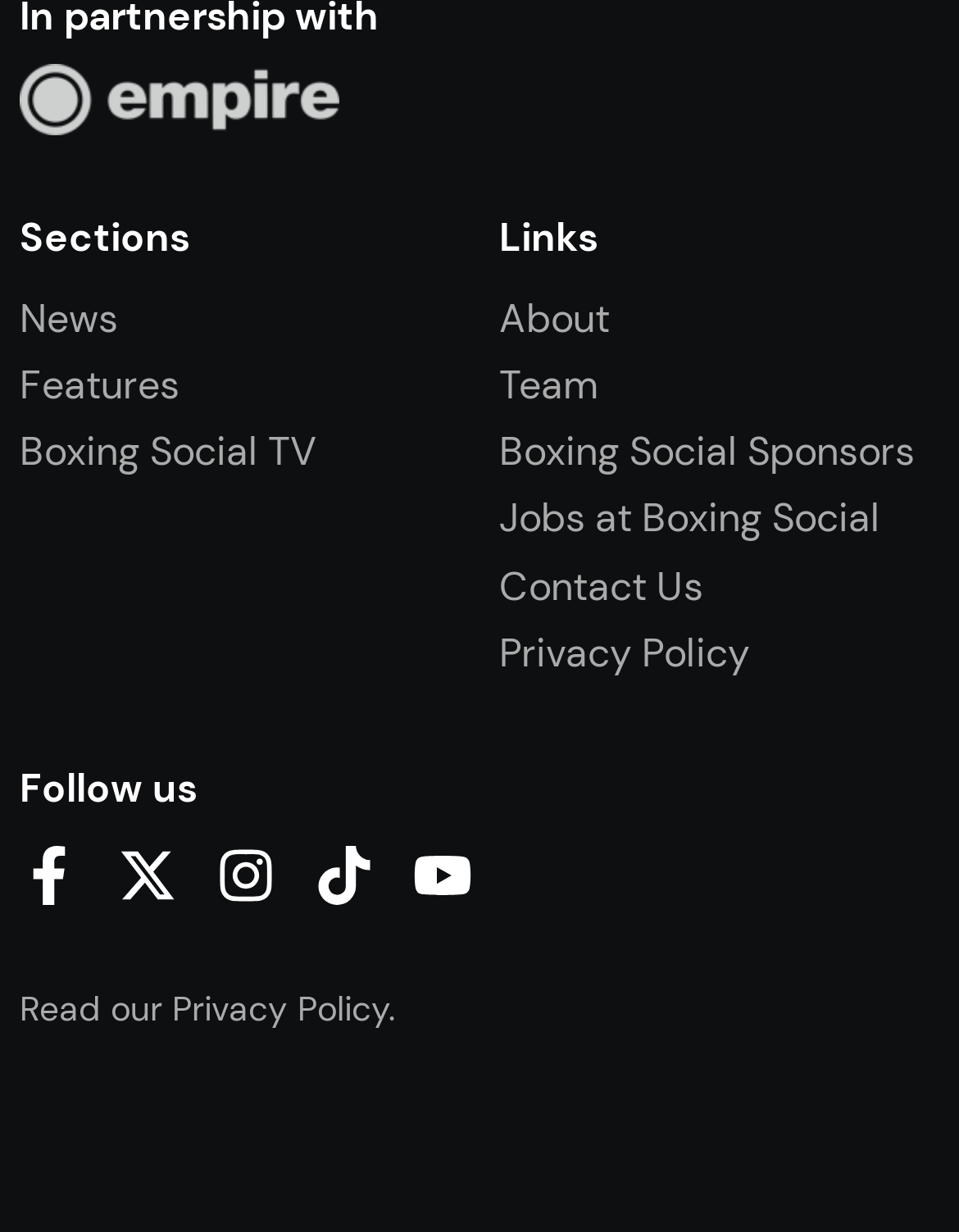Please locate the bounding box coordinates of the region I need to click to follow this instruction: "View Privacy Policy".

[0.179, 0.8, 0.405, 0.836]